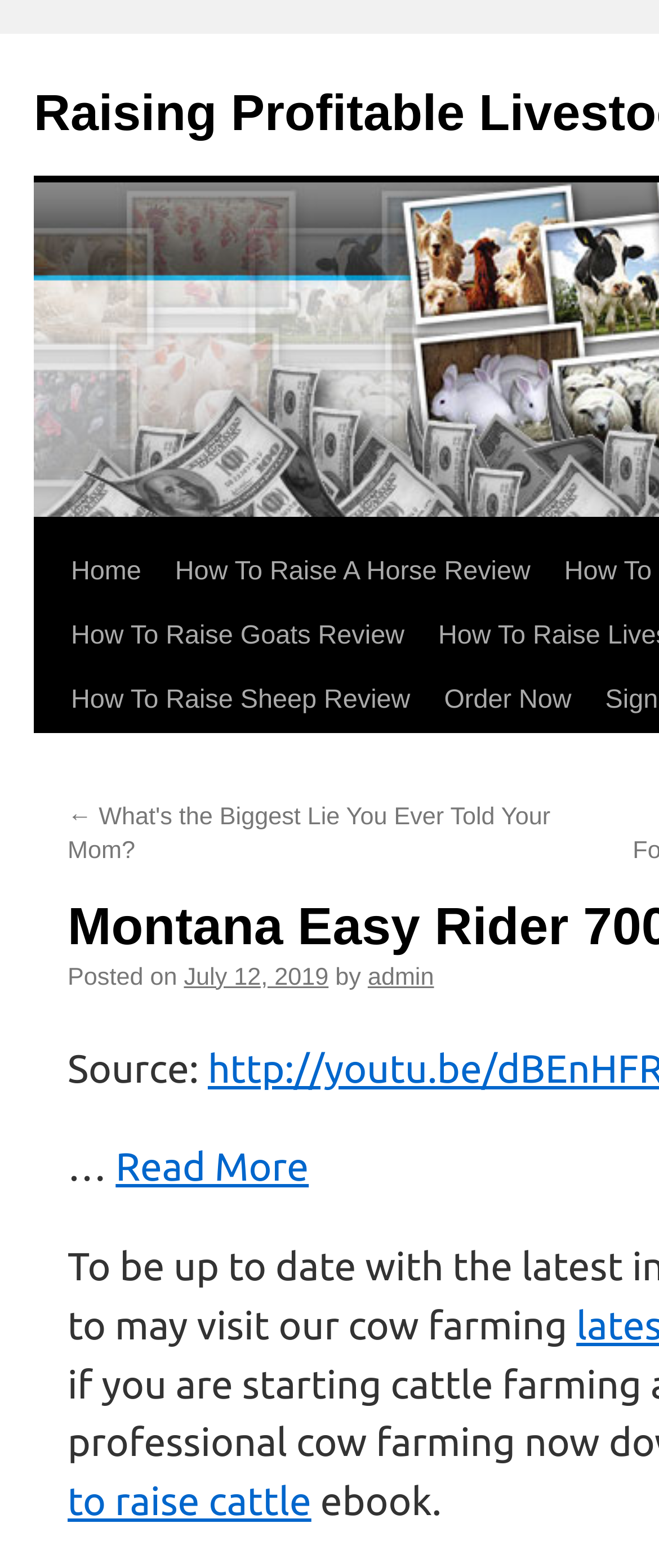Can you specify the bounding box coordinates for the region that should be clicked to fulfill this instruction: "View the 'How To Raise A Horse Review'".

[0.24, 0.345, 0.831, 0.386]